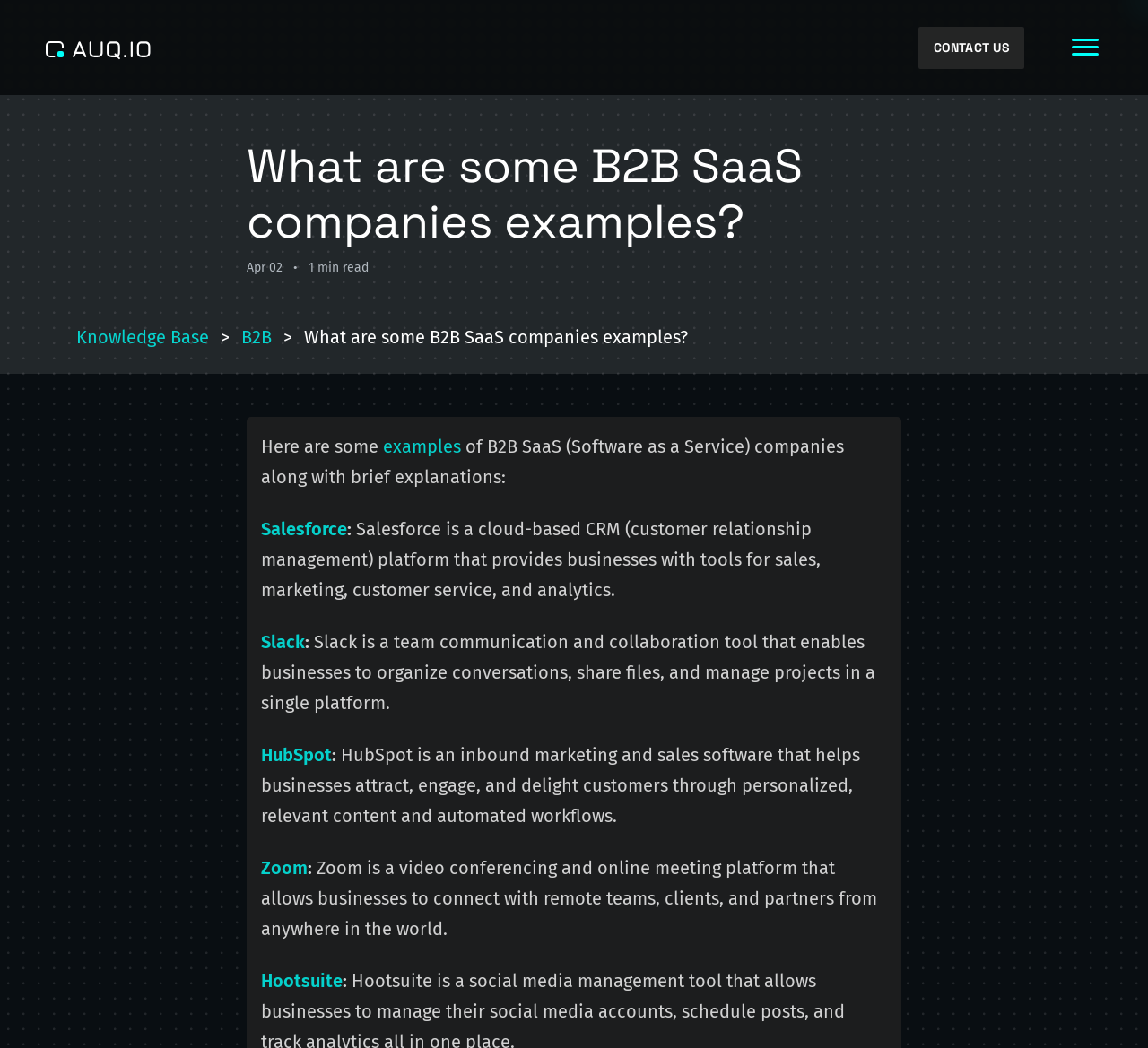Pinpoint the bounding box coordinates of the area that should be clicked to complete the following instruction: "Toggle the menu". The coordinates must be given as four float numbers between 0 and 1, i.e., [left, top, right, bottom].

[0.93, 0.028, 0.961, 0.062]